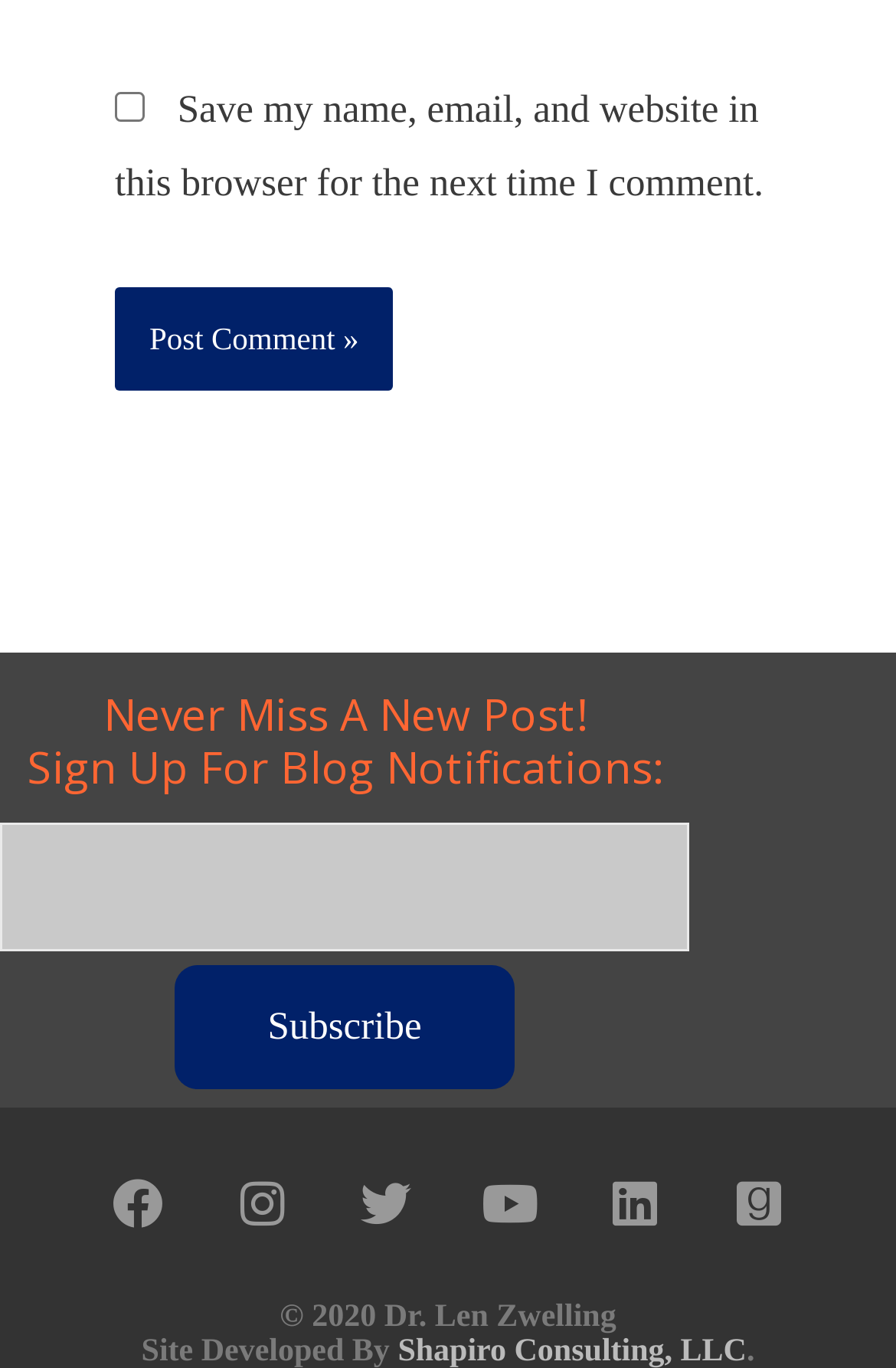Identify and provide the bounding box coordinates of the UI element described: "name="input_1"". The coordinates should be formatted as [left, top, right, bottom], with each number being a float between 0 and 1.

[0.0, 0.601, 0.769, 0.695]